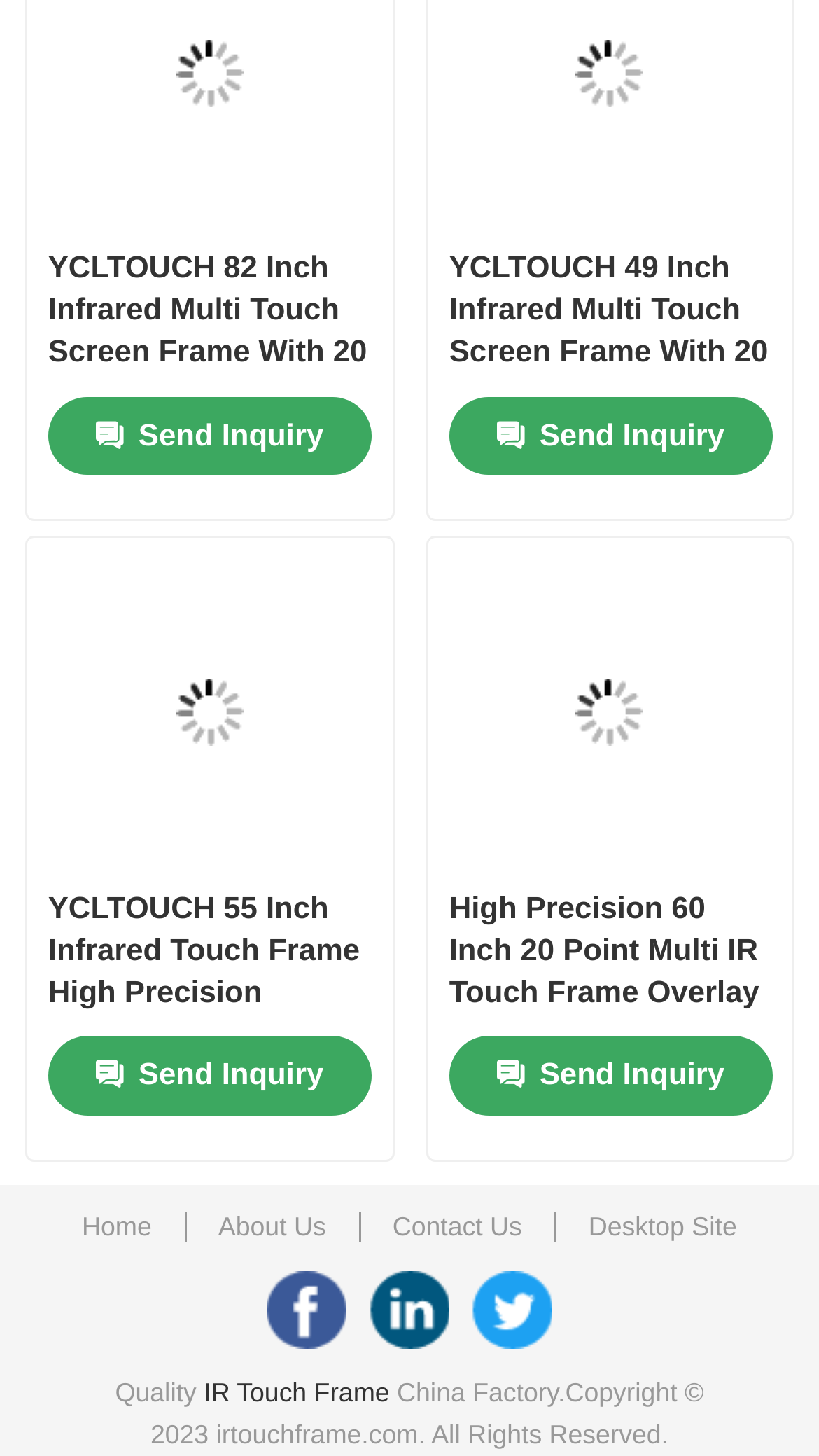Give the bounding box coordinates for this UI element: "Products". The coordinates should be four float numbers between 0 and 1, arranged as [left, top, right, bottom].

[0.08, 0.346, 0.92, 0.426]